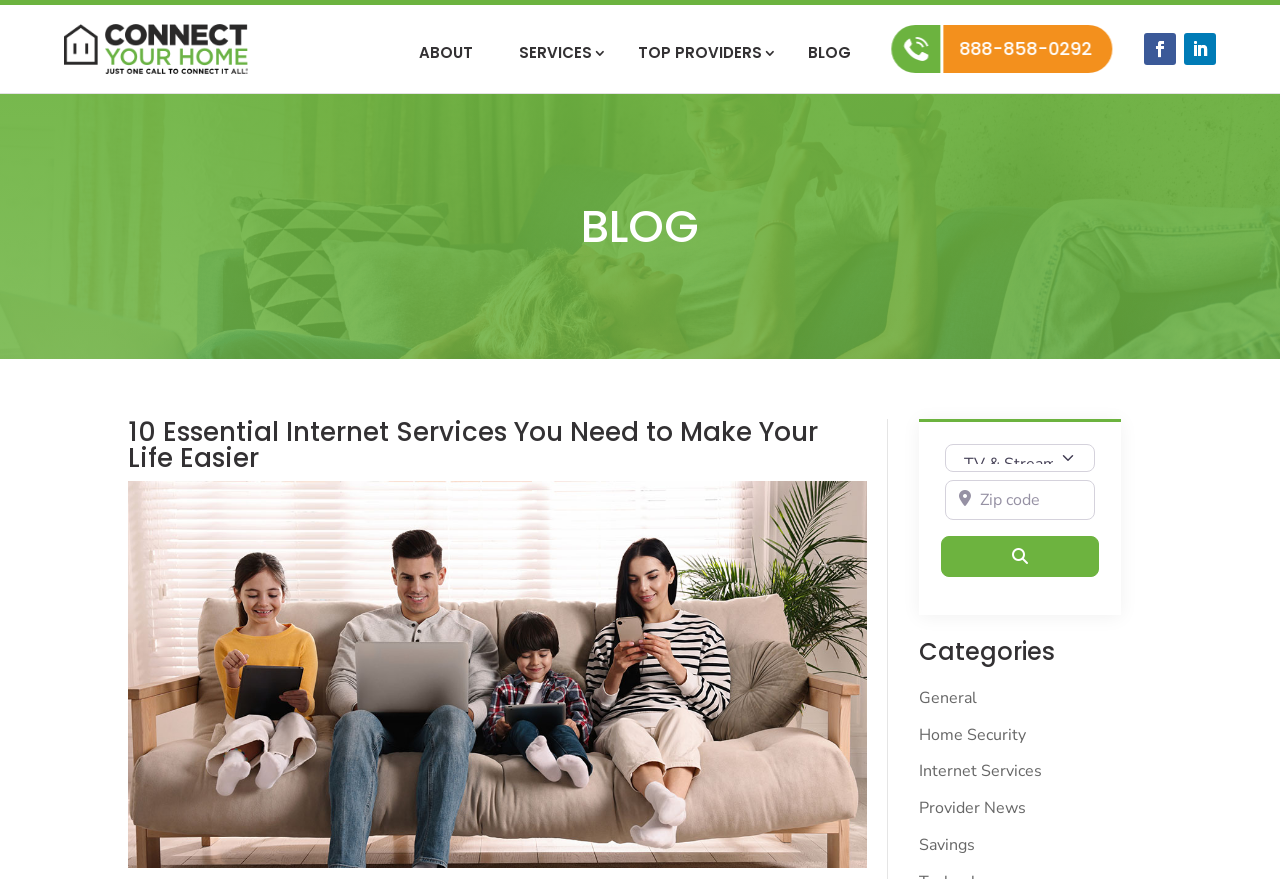Please find the bounding box coordinates of the element's region to be clicked to carry out this instruction: "Select a post type".

[0.738, 0.505, 0.855, 0.537]